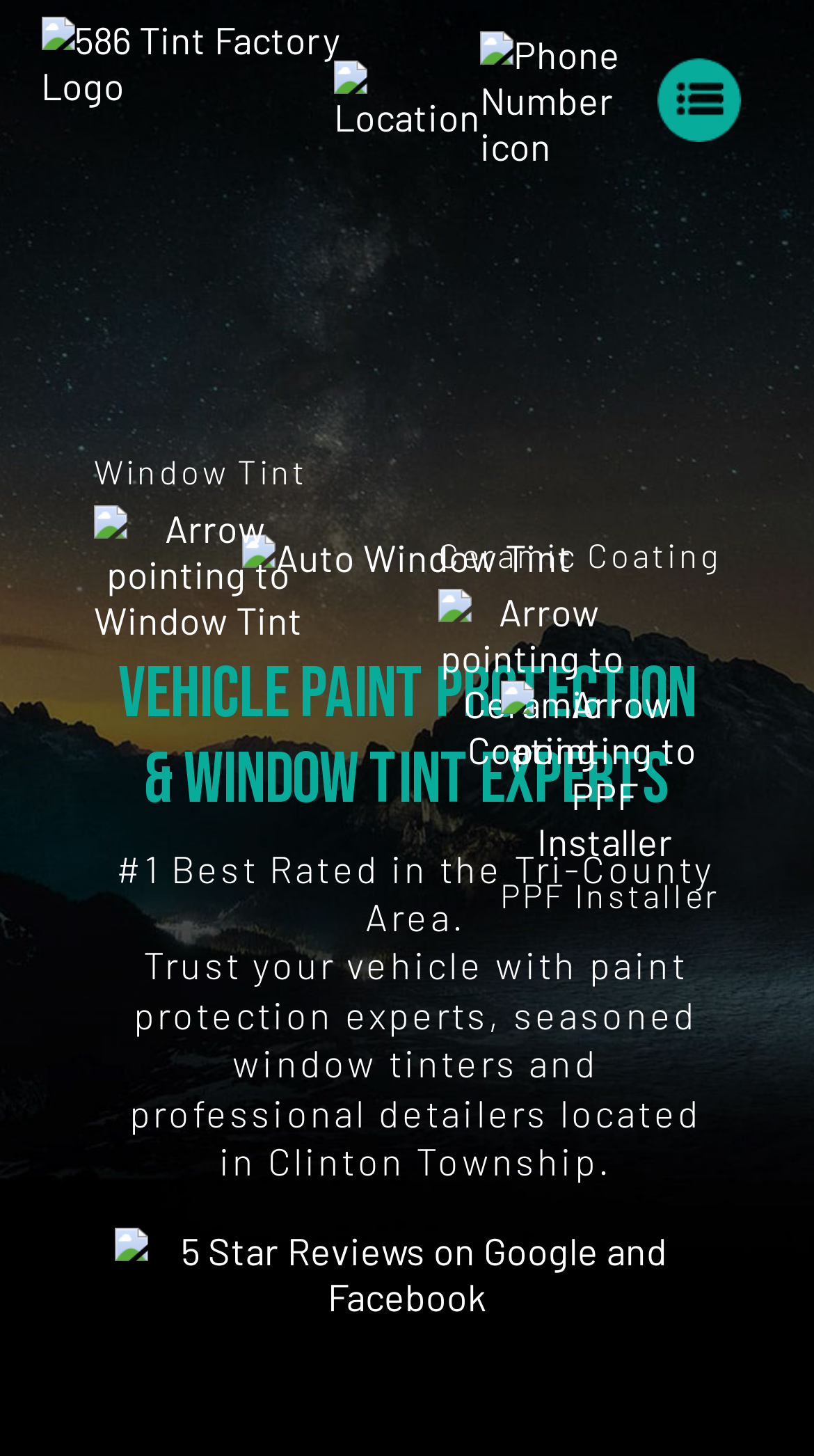Use one word or a short phrase to answer the question provided: 
What services does 586 Tint Factory offer?

Window tinting, ceramic coating, paint protection